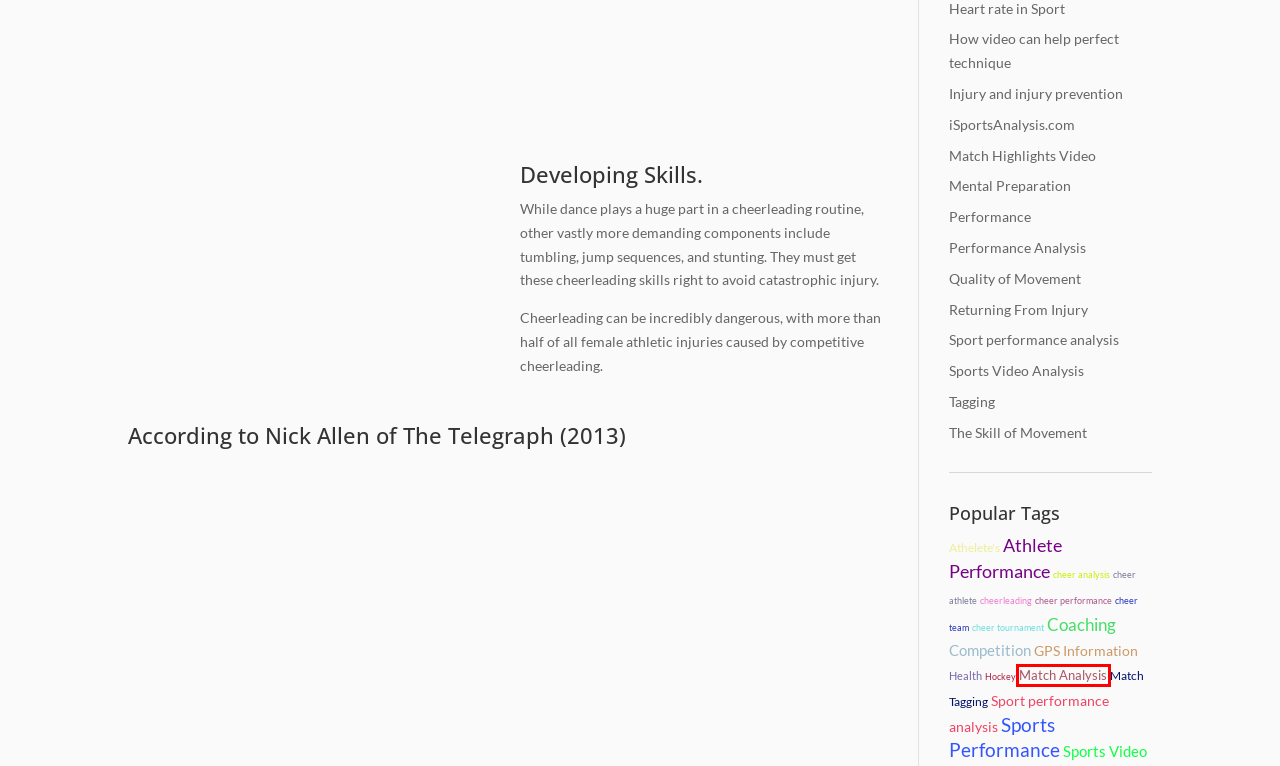Evaluate the webpage screenshot and identify the element within the red bounding box. Select the webpage description that best fits the new webpage after clicking the highlighted element. Here are the candidates:
A. Sports Video Analysis Archives - Sports Intelligence
B. Match Analysis Archives - Sports Intelligence
C. cheer athlete Archives - Sports Intelligence
D. Performance Archives - Sports Intelligence
E. iSportsAnalysis | It's not just cheerleading analysis, it's empowering your team
F. Competition Archives - Sports Intelligence
G. Injury and injury prevention Archives - Sports Intelligence
H. How video can help perfect technique Archives - Sports Intelligence

B